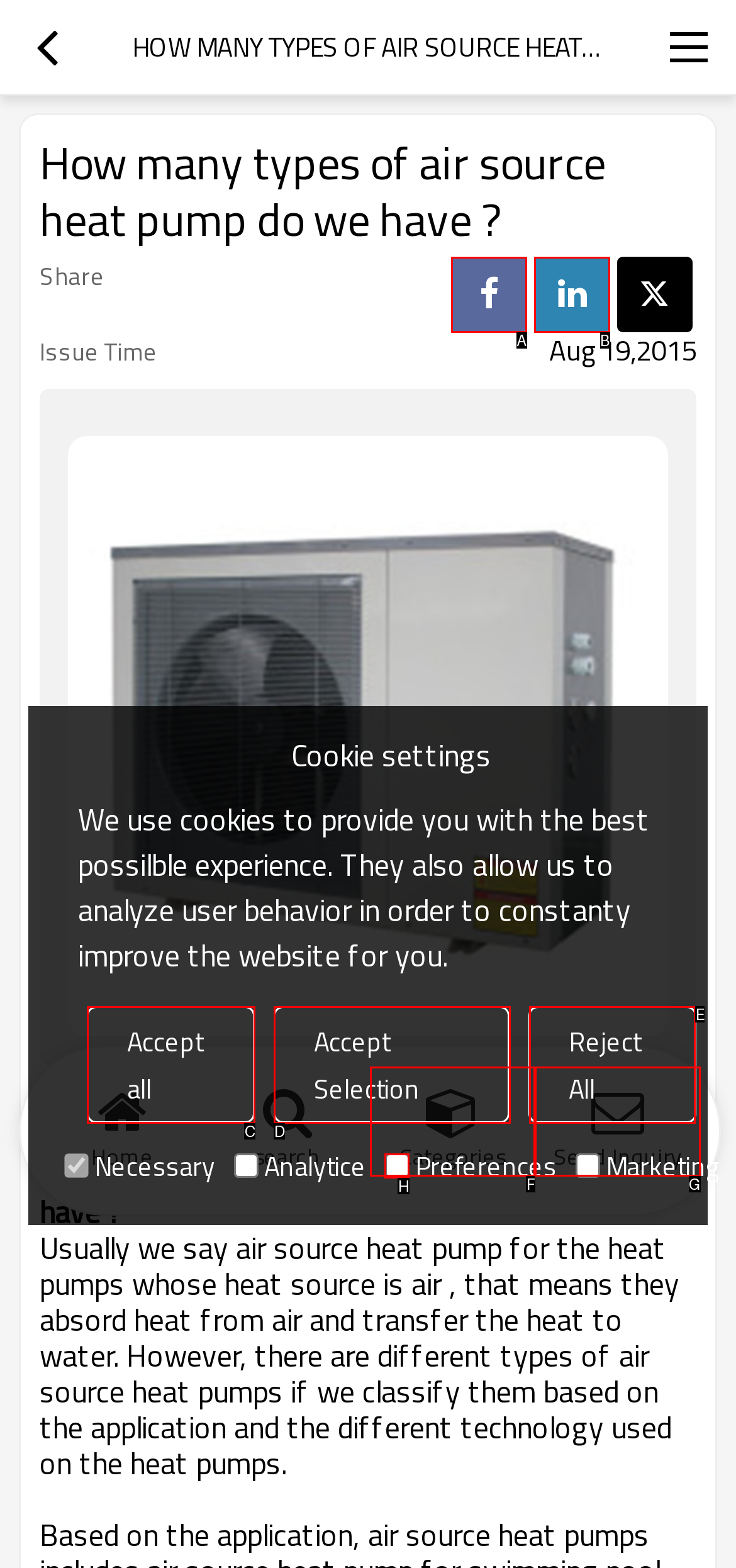From the provided choices, determine which option matches the description: Accept all. Respond with the letter of the correct choice directly.

C